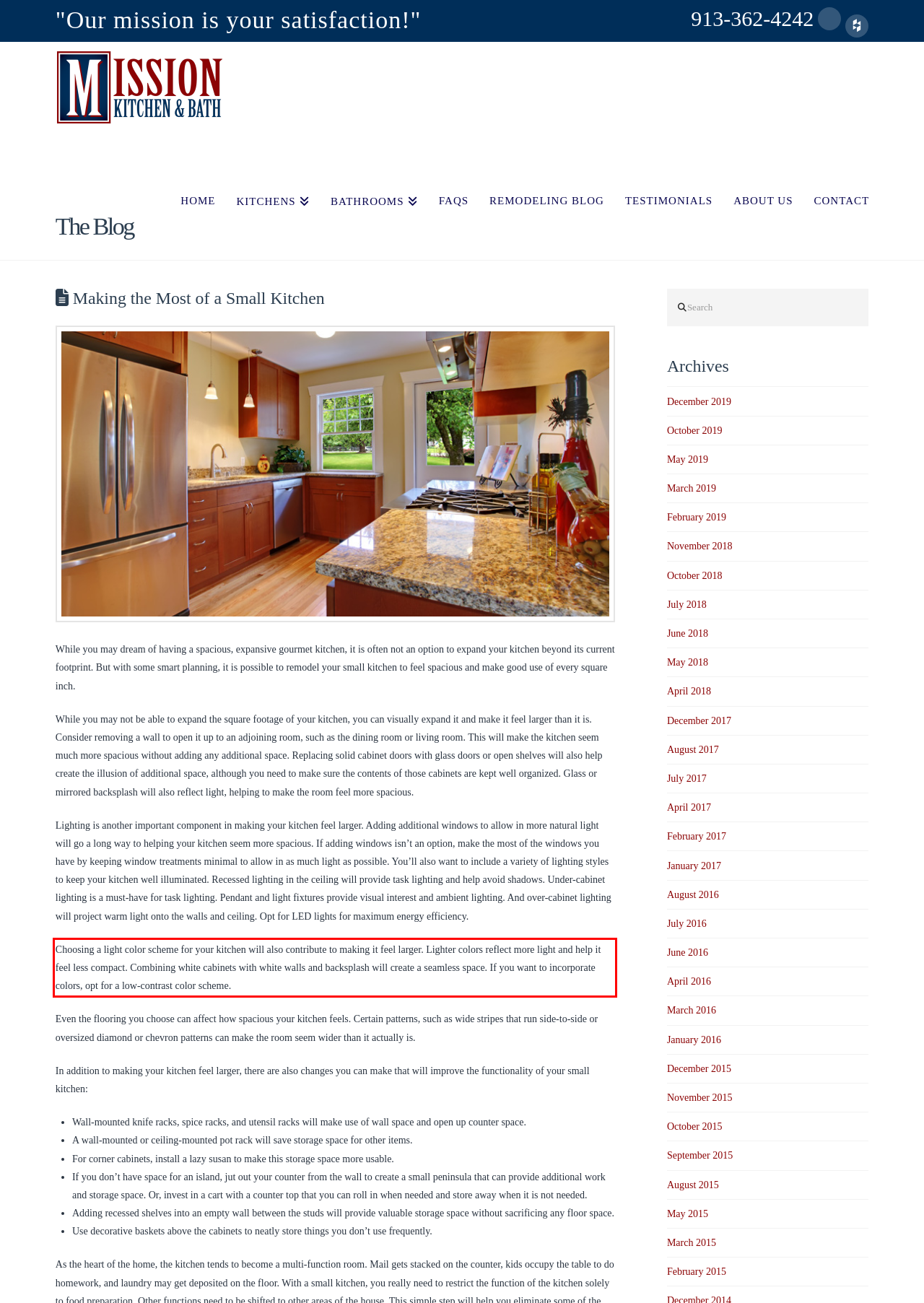You have a webpage screenshot with a red rectangle surrounding a UI element. Extract the text content from within this red bounding box.

Choosing a light color scheme for your kitchen will also contribute to making it feel larger. Lighter colors reflect more light and help it feel less compact. Combining white cabinets with white walls and backsplash will create a seamless space. If you want to incorporate colors, opt for a low-contrast color scheme.